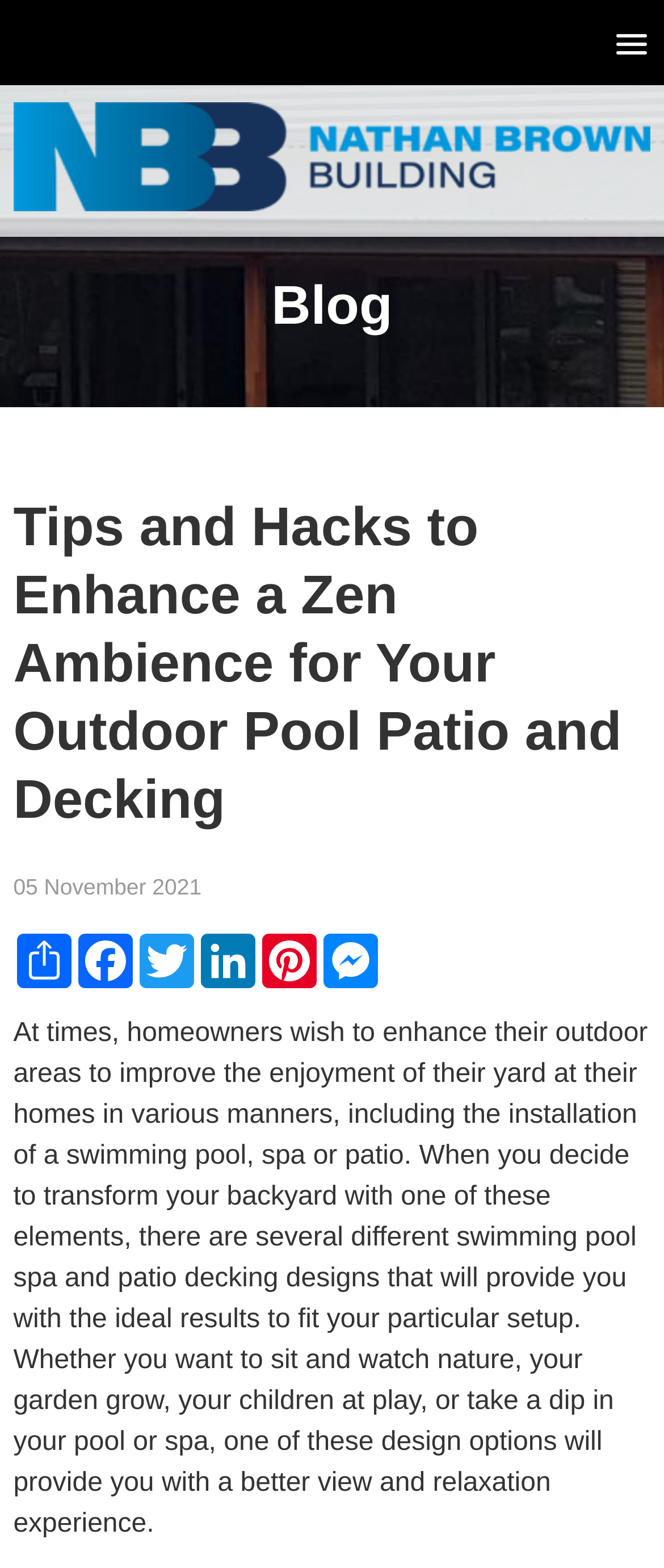Find the bounding box coordinates of the element you need to click on to perform this action: 'Click on the 'LinkedIn' link to share the article'. The coordinates should be represented by four float values between 0 and 1, in the format [left, top, right, bottom].

[0.297, 0.596, 0.389, 0.63]